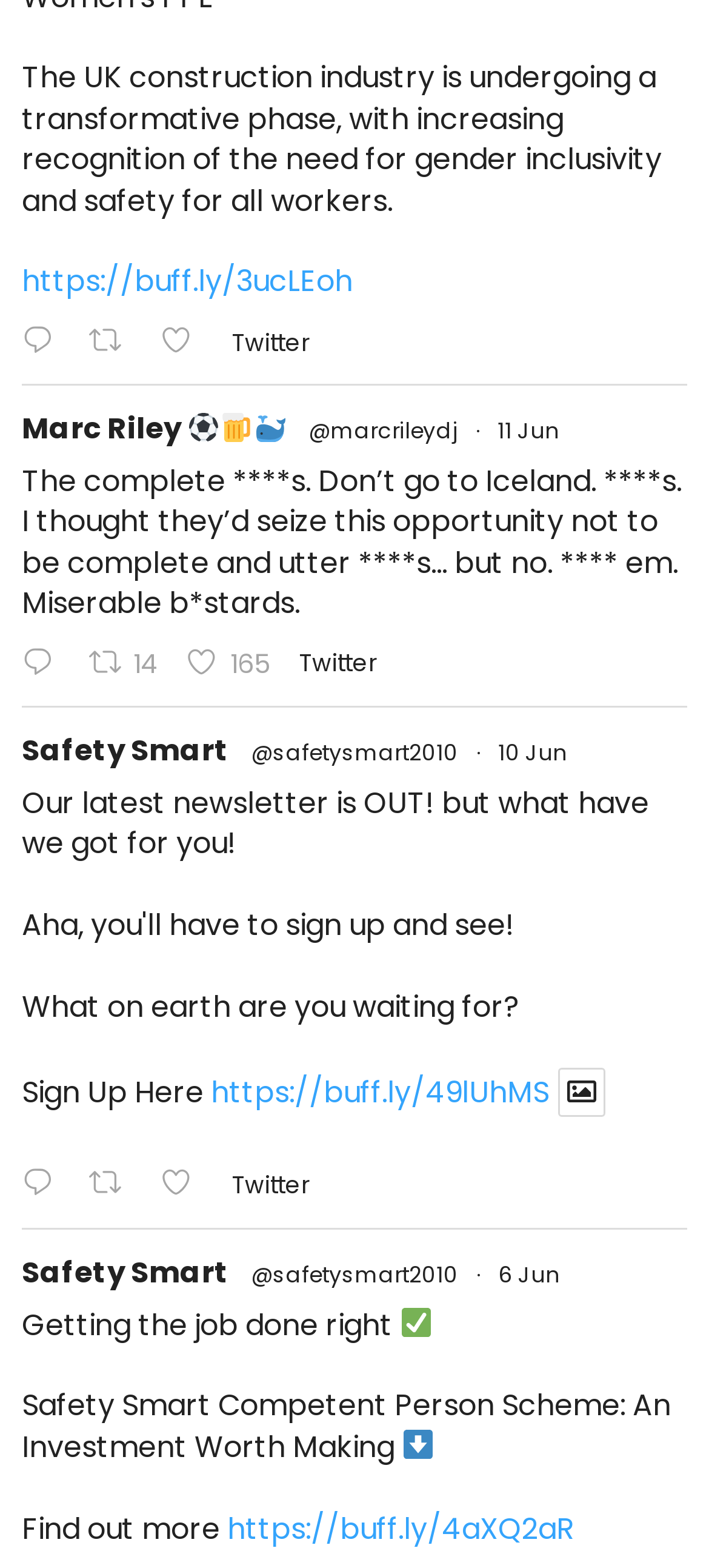Identify the bounding box coordinates of the clickable region to carry out the given instruction: "Click on the link to reply on Twitter".

[0.018, 0.203, 0.112, 0.235]